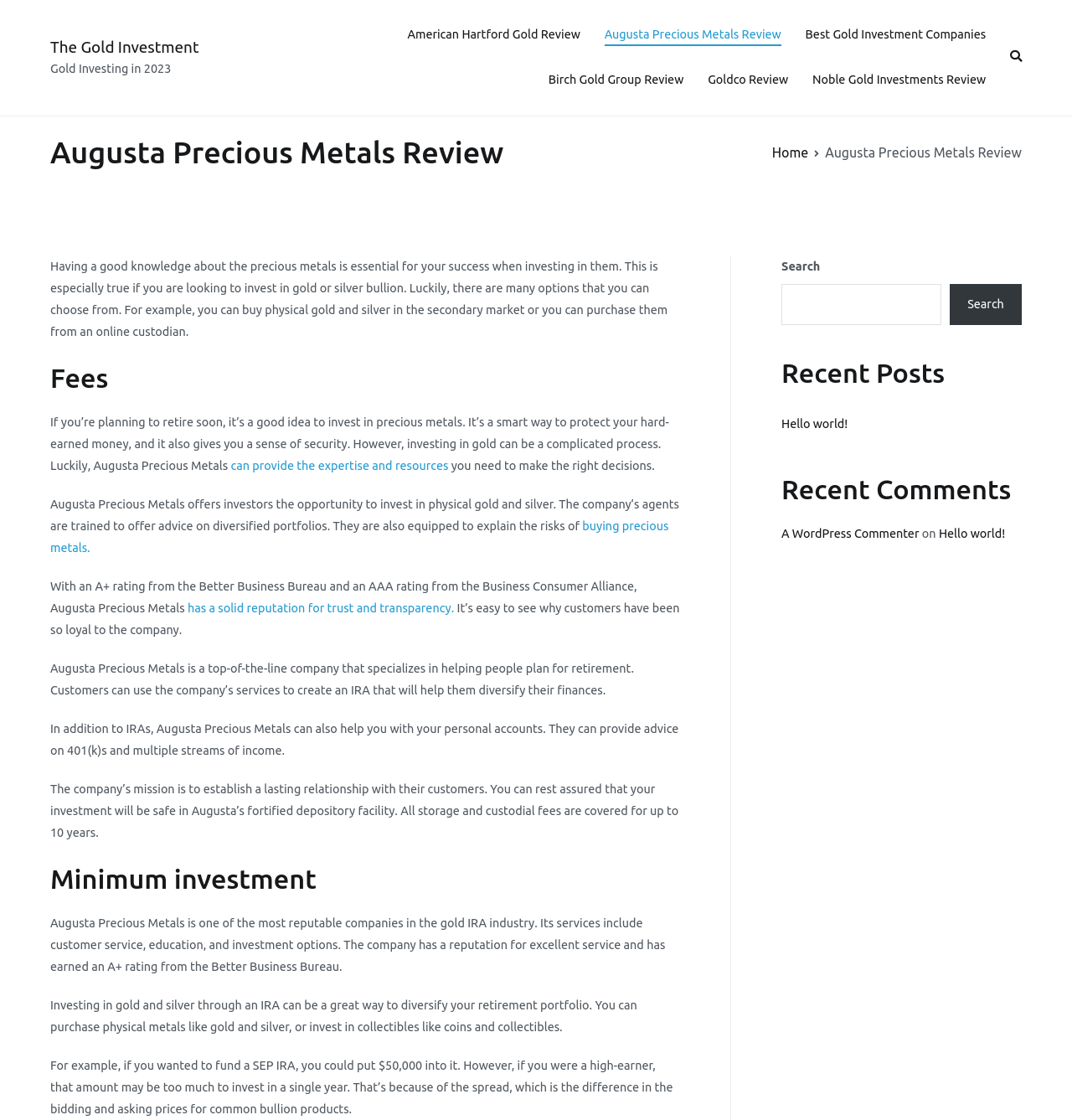What is the main topic of this webpage?
Examine the image and provide an in-depth answer to the question.

Based on the webpage's content, including the heading 'Augusta Precious Metals Review' and the text 'Gold Investing in 2023', it is clear that the main topic of this webpage is gold investment.